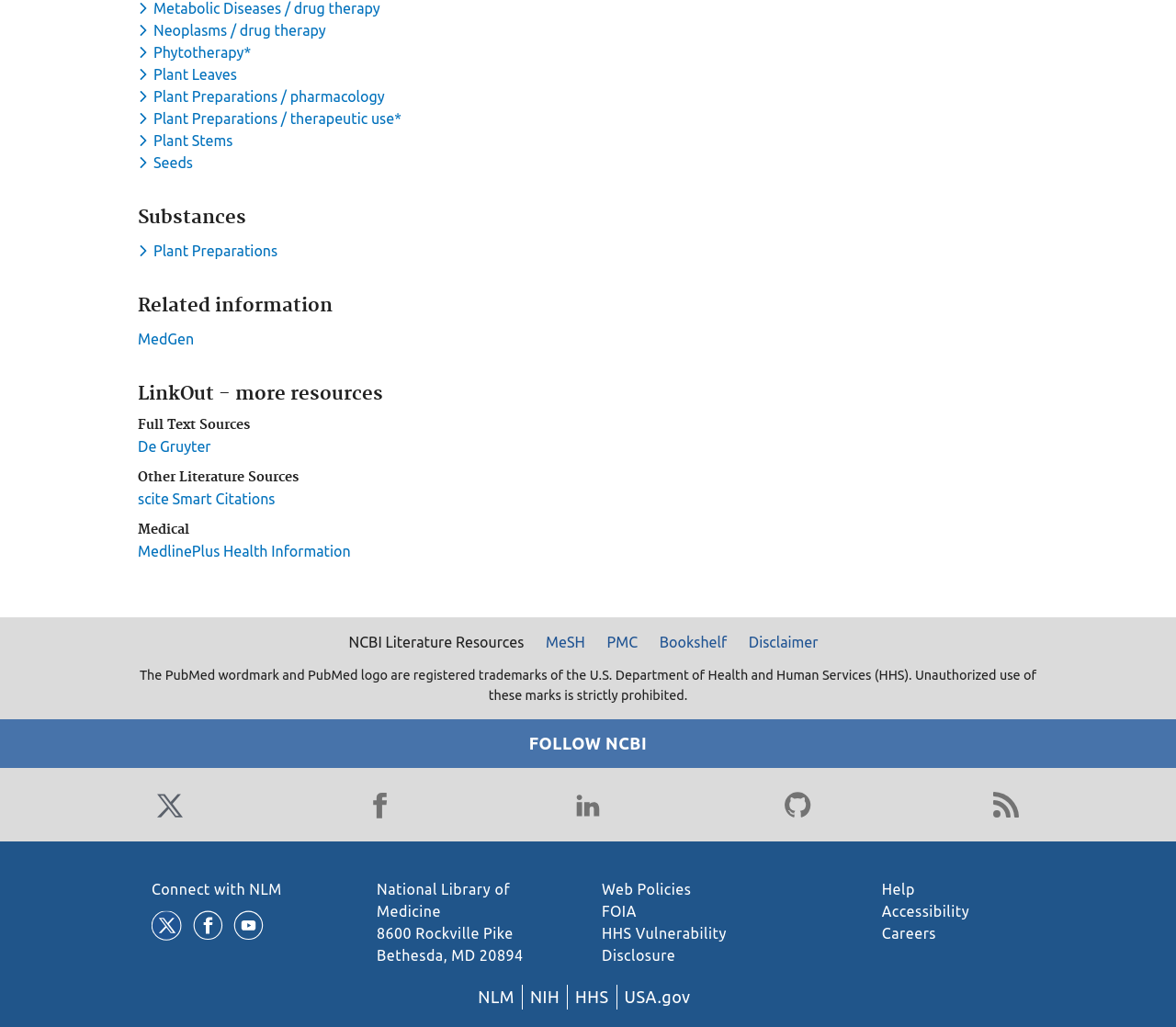Determine the bounding box coordinates for the region that must be clicked to execute the following instruction: "View Full Text Sources".

[0.117, 0.405, 0.68, 0.424]